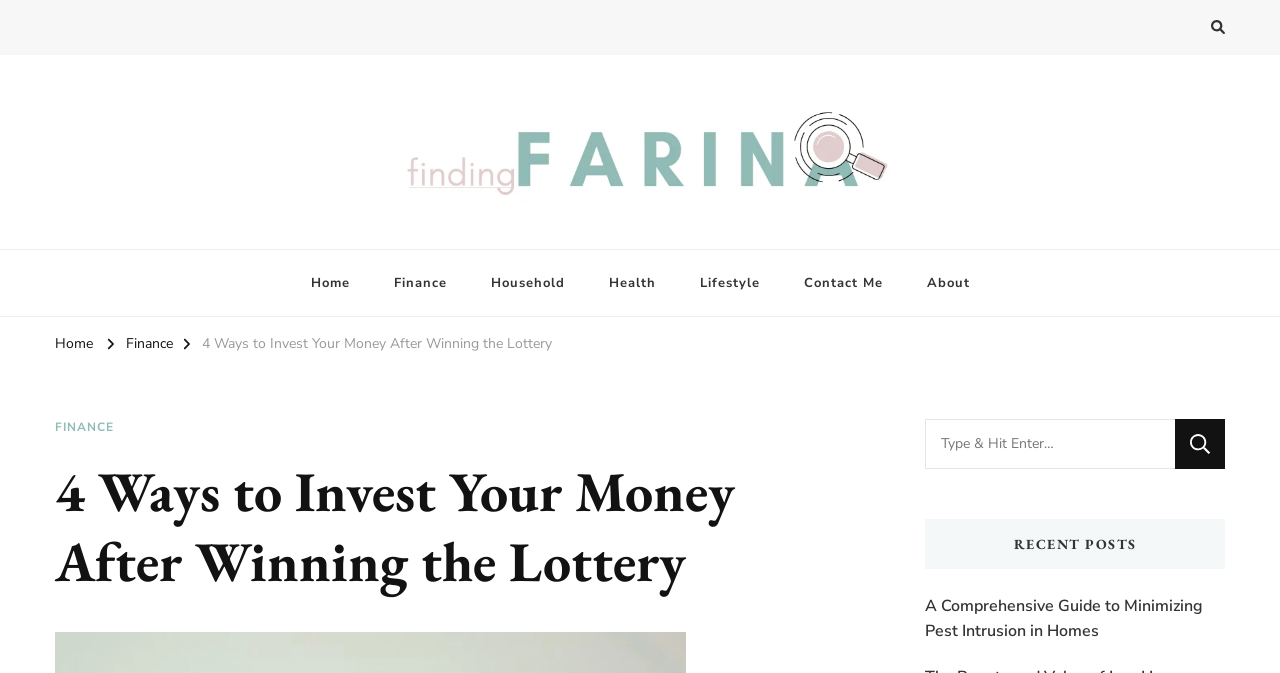Extract the main title from the webpage.

4 Ways to Invest Your Money After Winning the Lottery